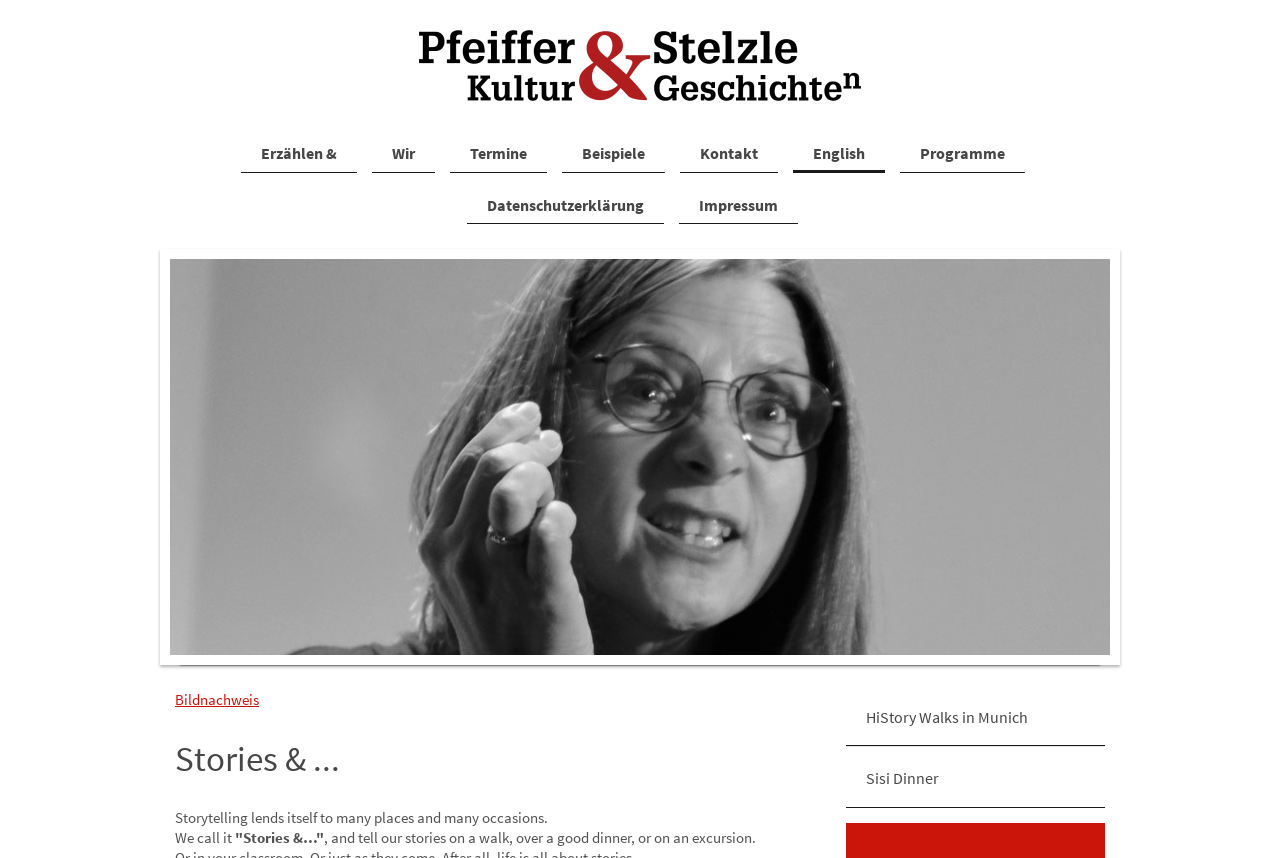Please extract the primary headline from the webpage.

Stories & ...